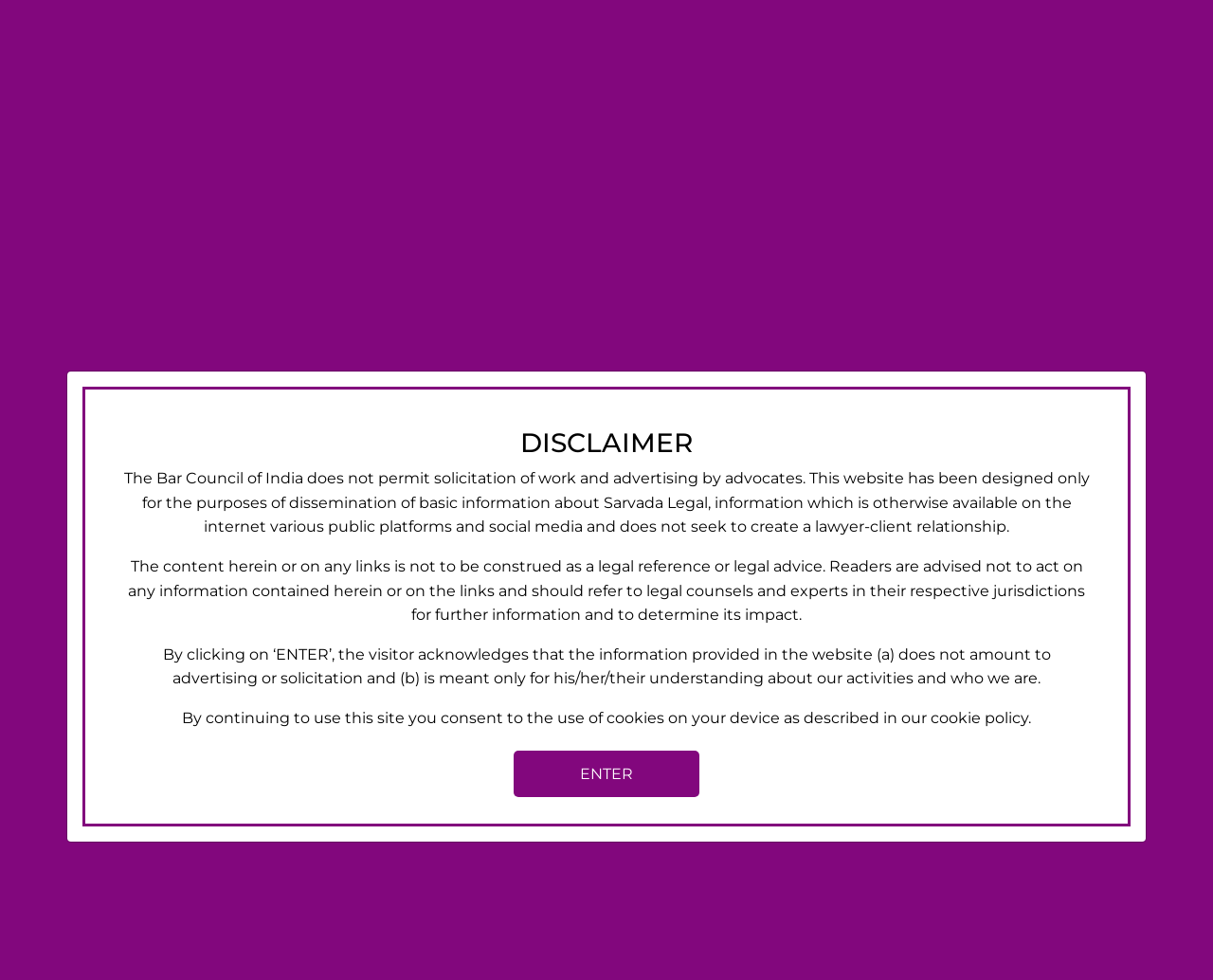Given the element description: "ABOUT US", predict the bounding box coordinates of this UI element. The coordinates must be four float numbers between 0 and 1, given as [left, top, right, bottom].

None